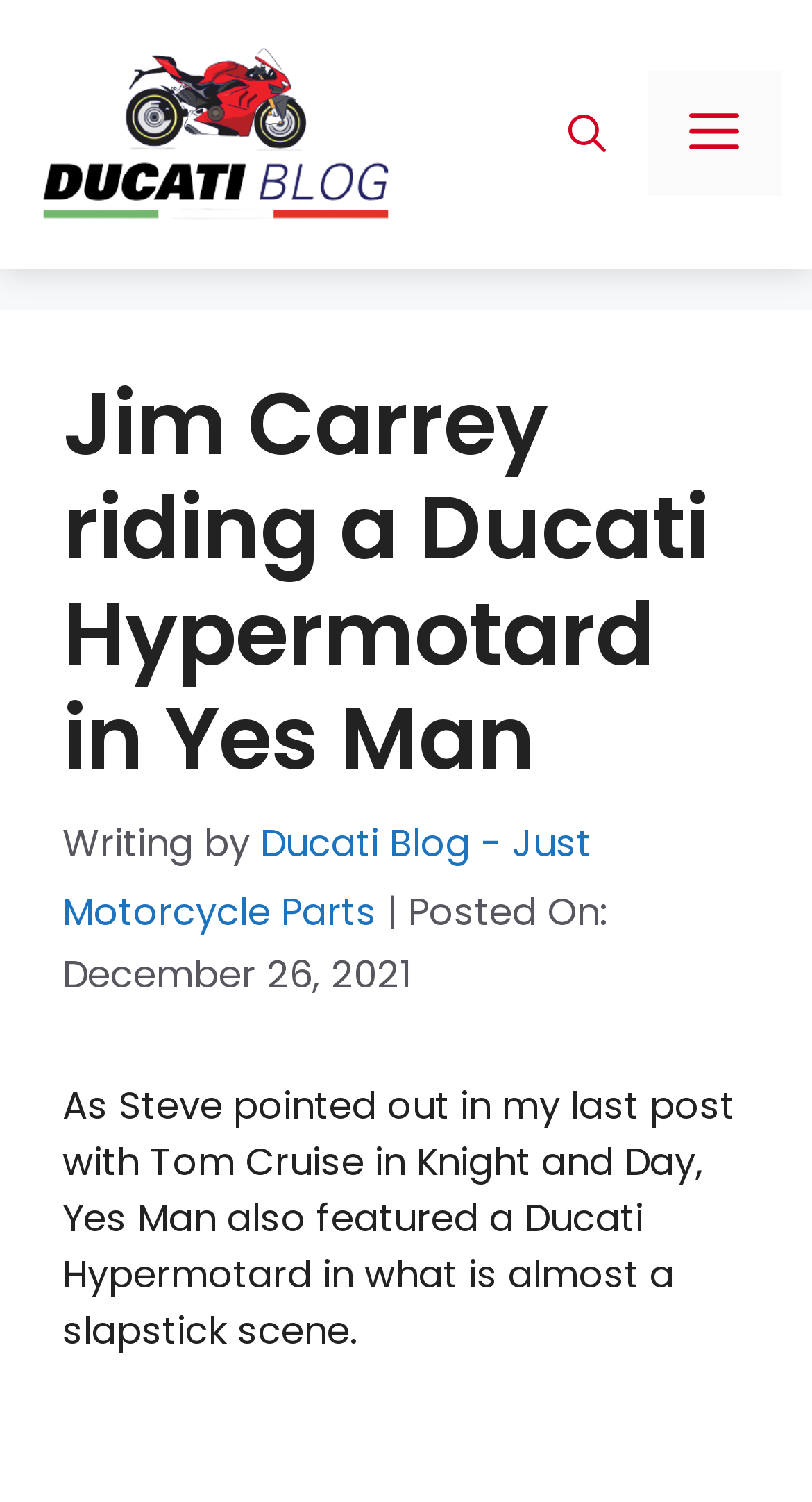Who is the author of the article?
Refer to the screenshot and respond with a concise word or phrase.

Not specified